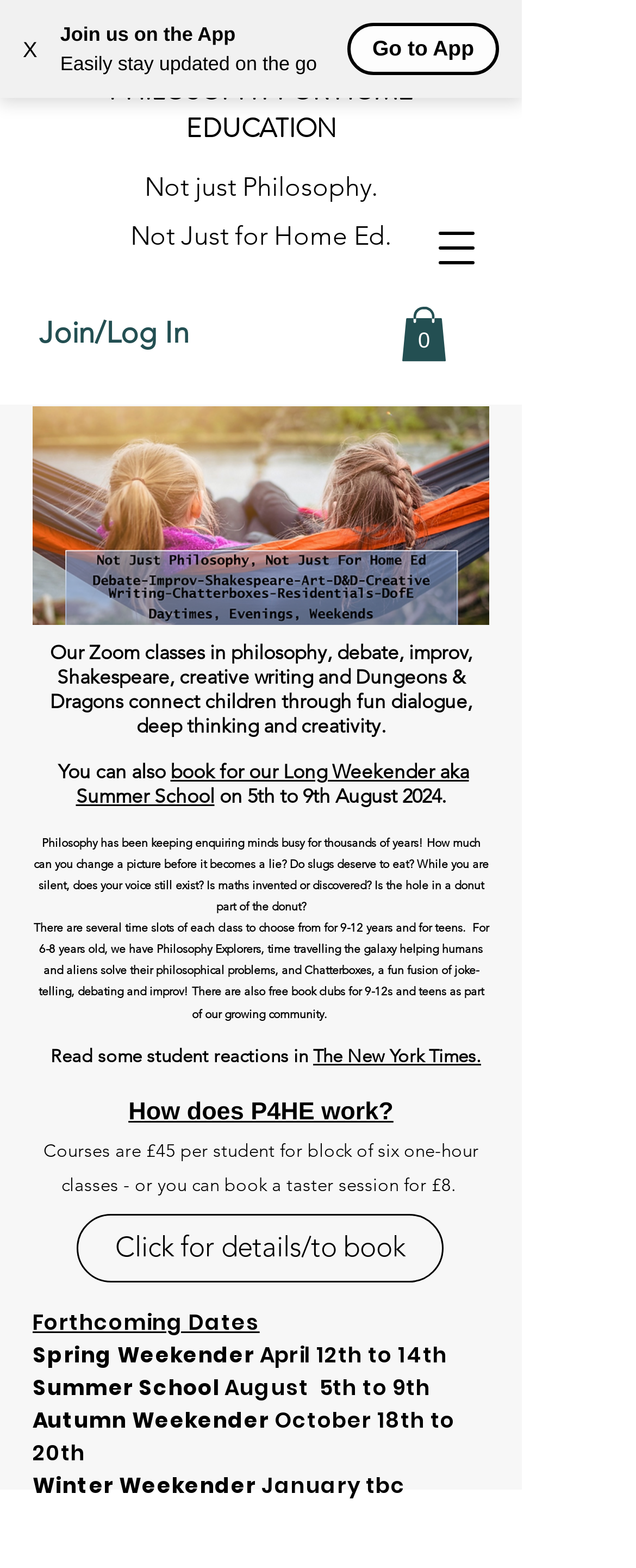How much does a block of six one-hour classes cost?
Please provide a full and detailed response to the question.

I found this information in the section 'How does P4HE work?' where it states 'Courses are £45 per student for block of six one-hour classes...'. This suggests that the cost of a block of six one-hour classes is £45.